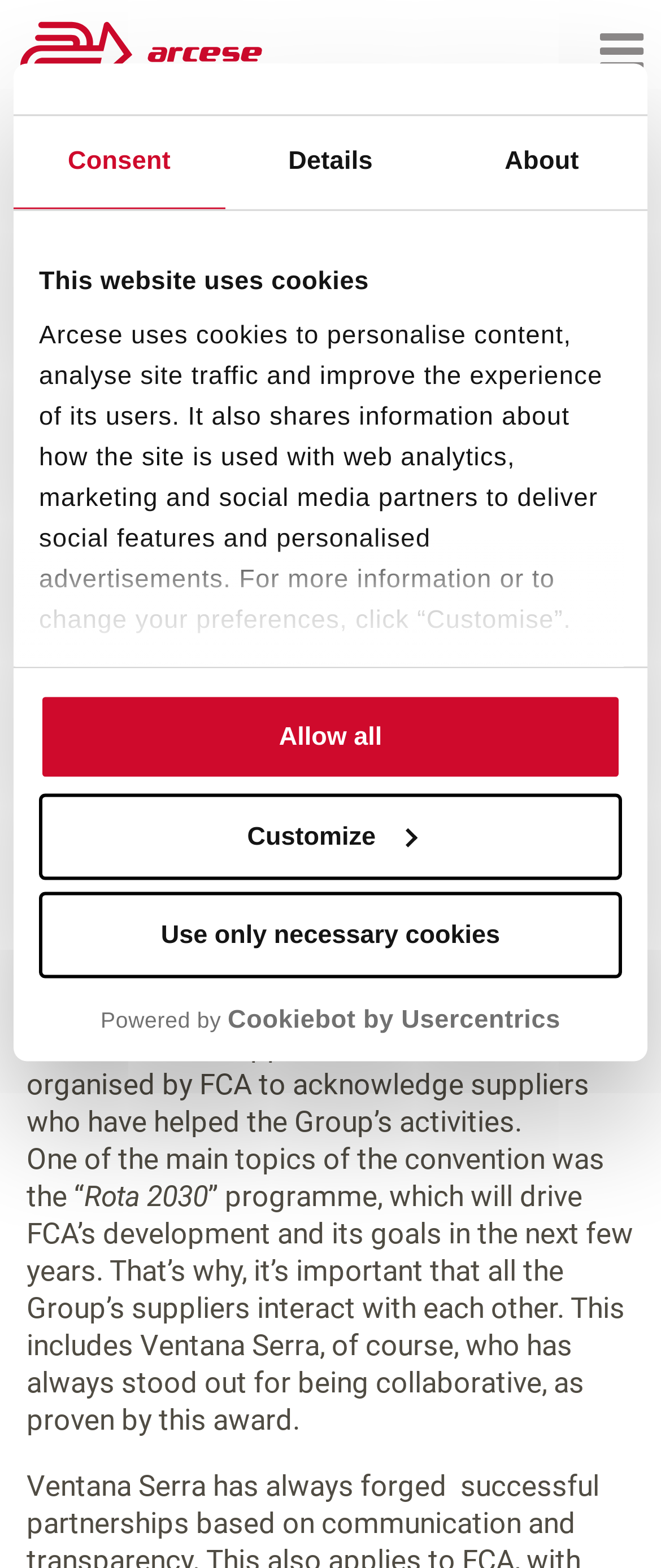From the screenshot, find the bounding box of the UI element matching this description: "Customize". Supply the bounding box coordinates in the form [left, top, right, bottom], each a float between 0 and 1.

[0.059, 0.506, 0.941, 0.561]